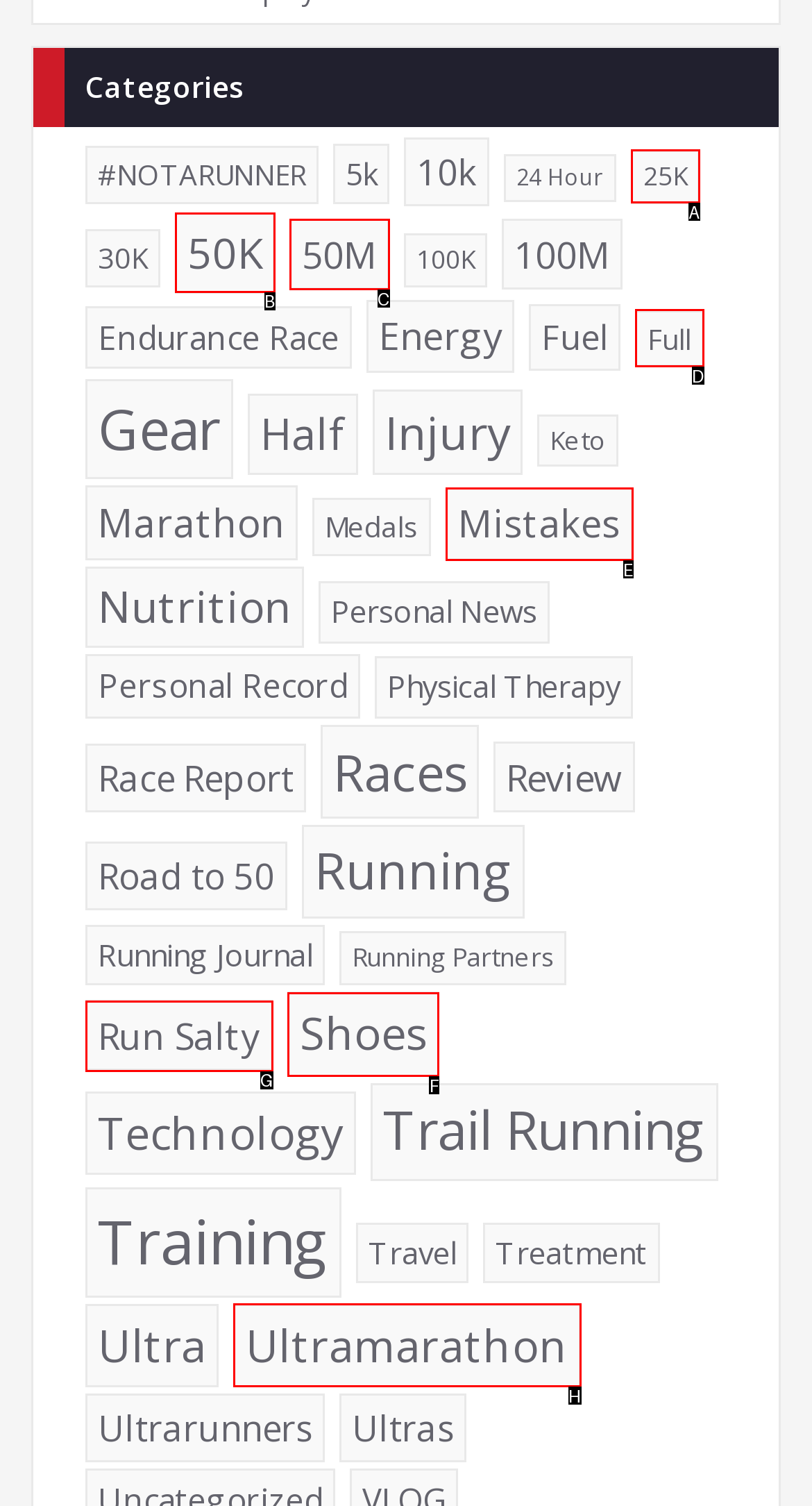Select the appropriate bounding box to fulfill the task: Browse 'Shoes' reviews Respond with the corresponding letter from the choices provided.

F